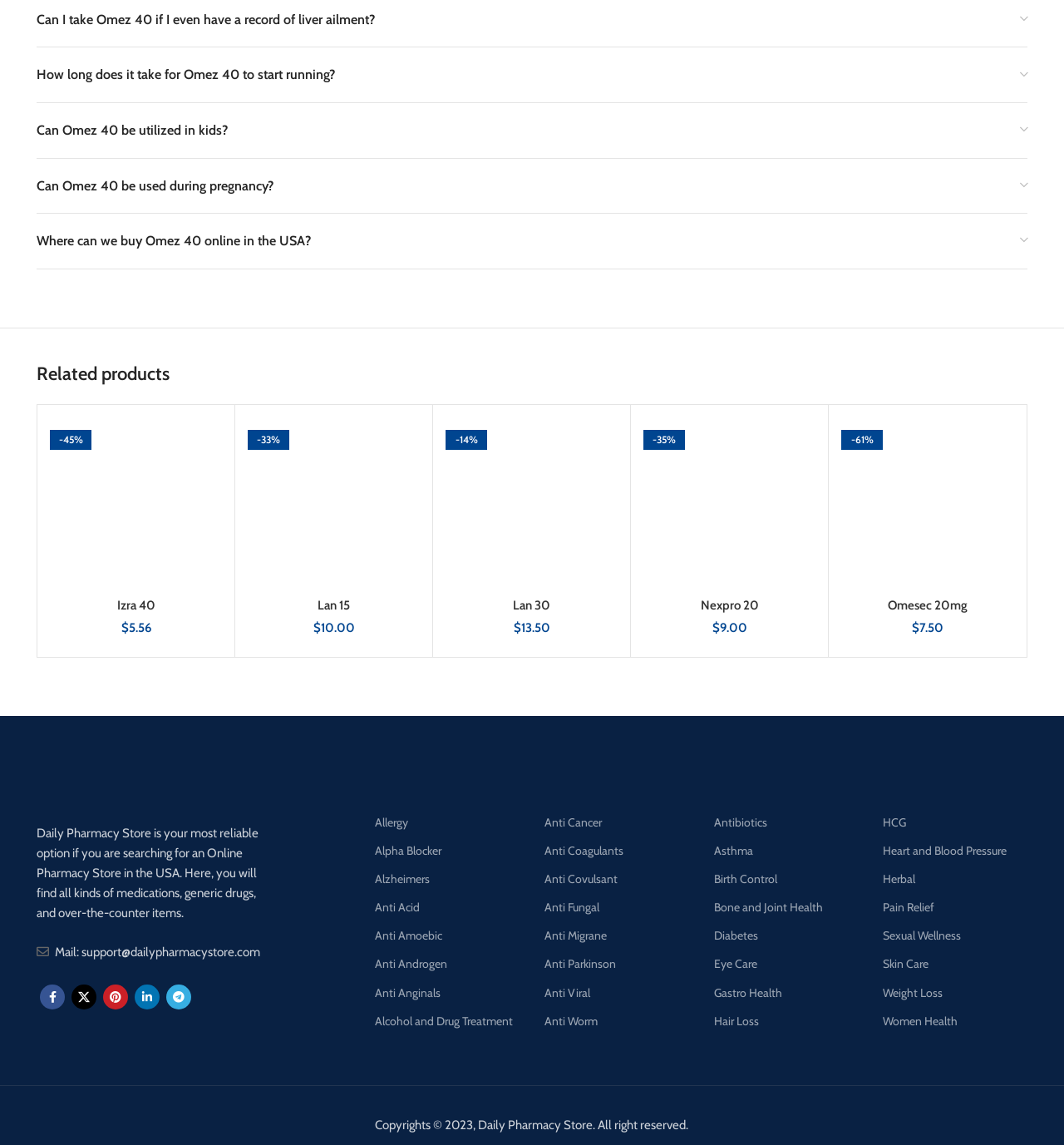Using the provided element description "-61%", determine the bounding box coordinates of the UI element.

[0.791, 0.364, 0.952, 0.515]